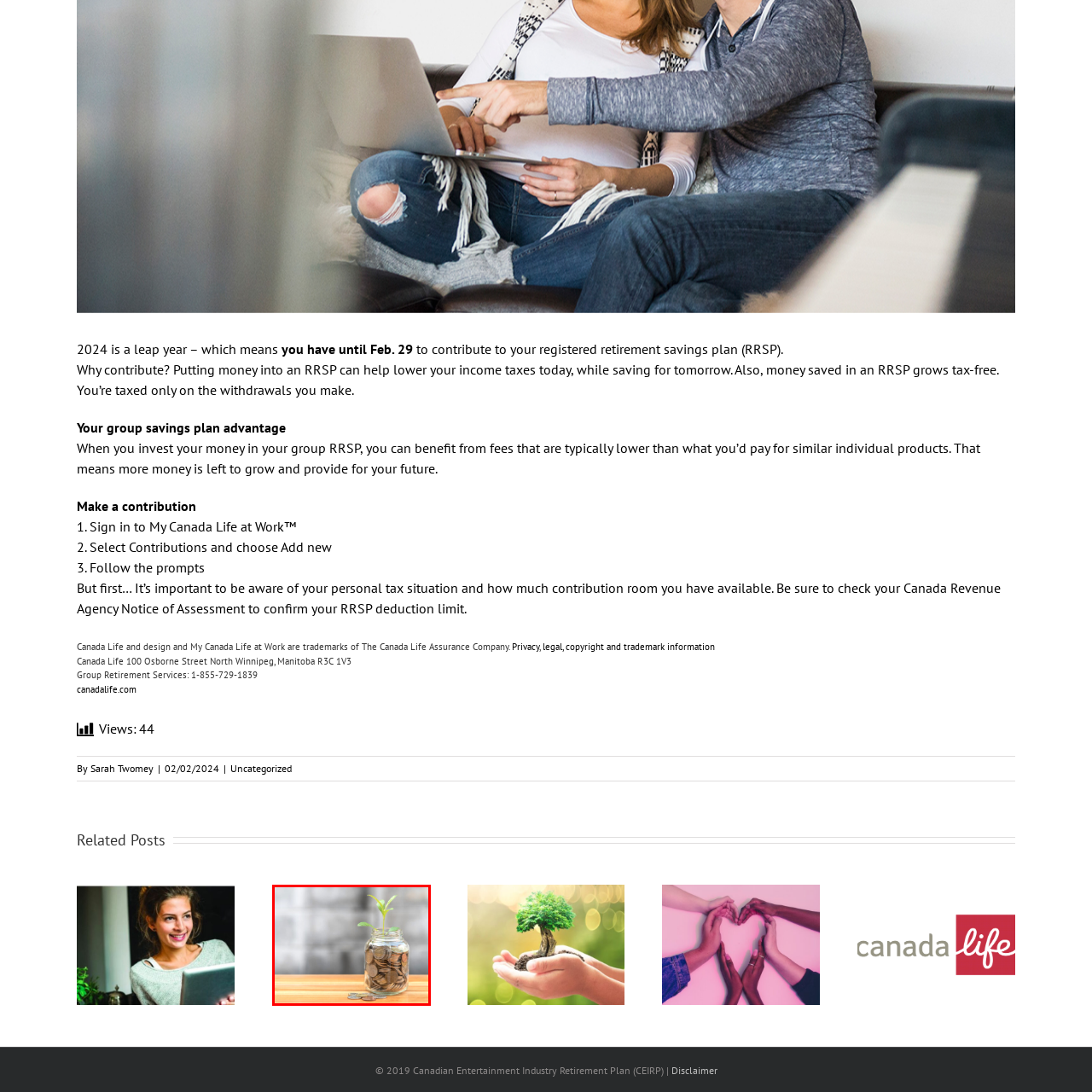Look at the image within the red outlined box, What is the surface on which the jar is placed? Provide a one-word or brief phrase answer.

Wooden